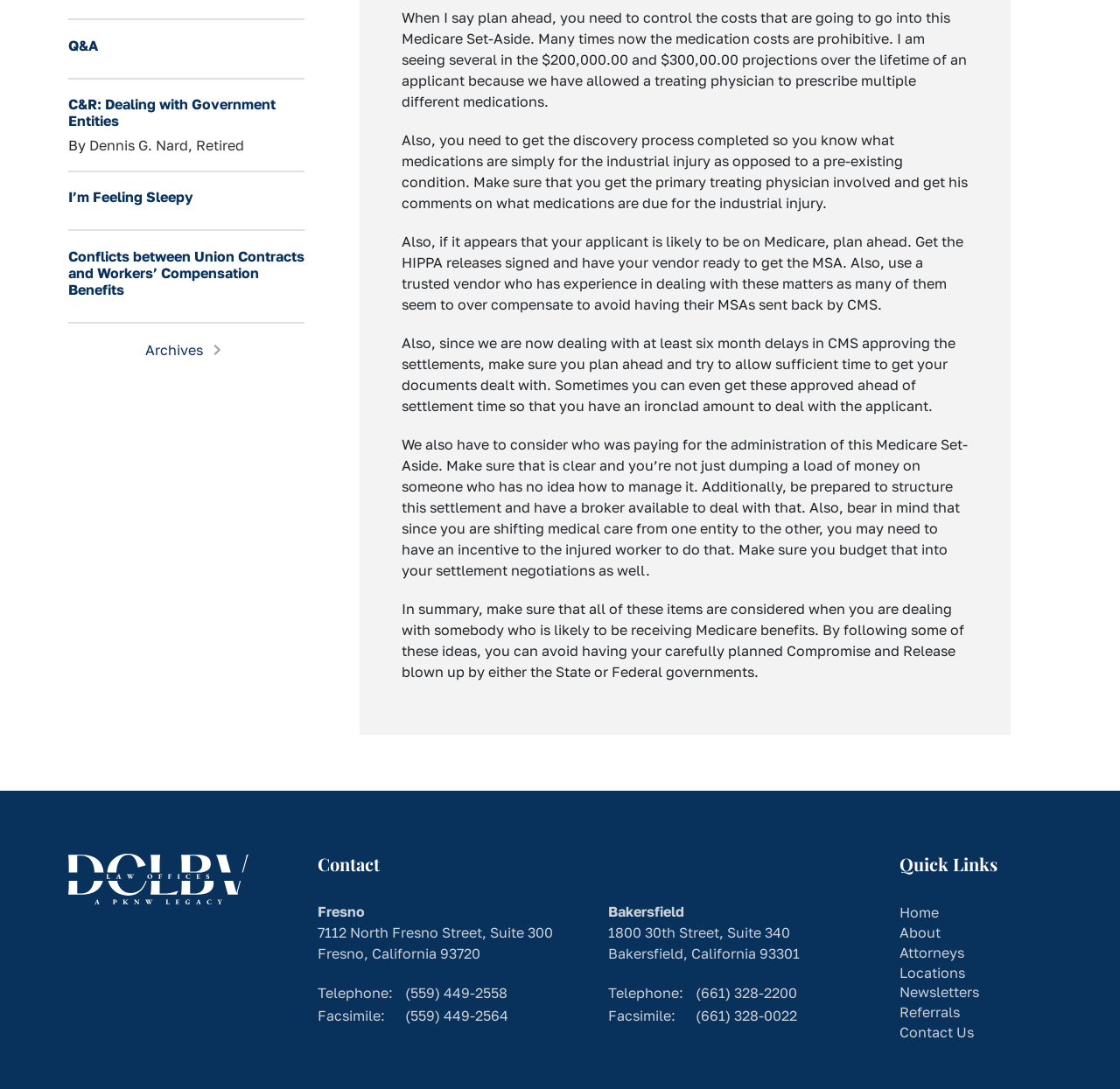Please identify the bounding box coordinates for the region that you need to click to follow this instruction: "Visit C&R: Dealing with Government Entities".

[0.061, 0.088, 0.246, 0.119]